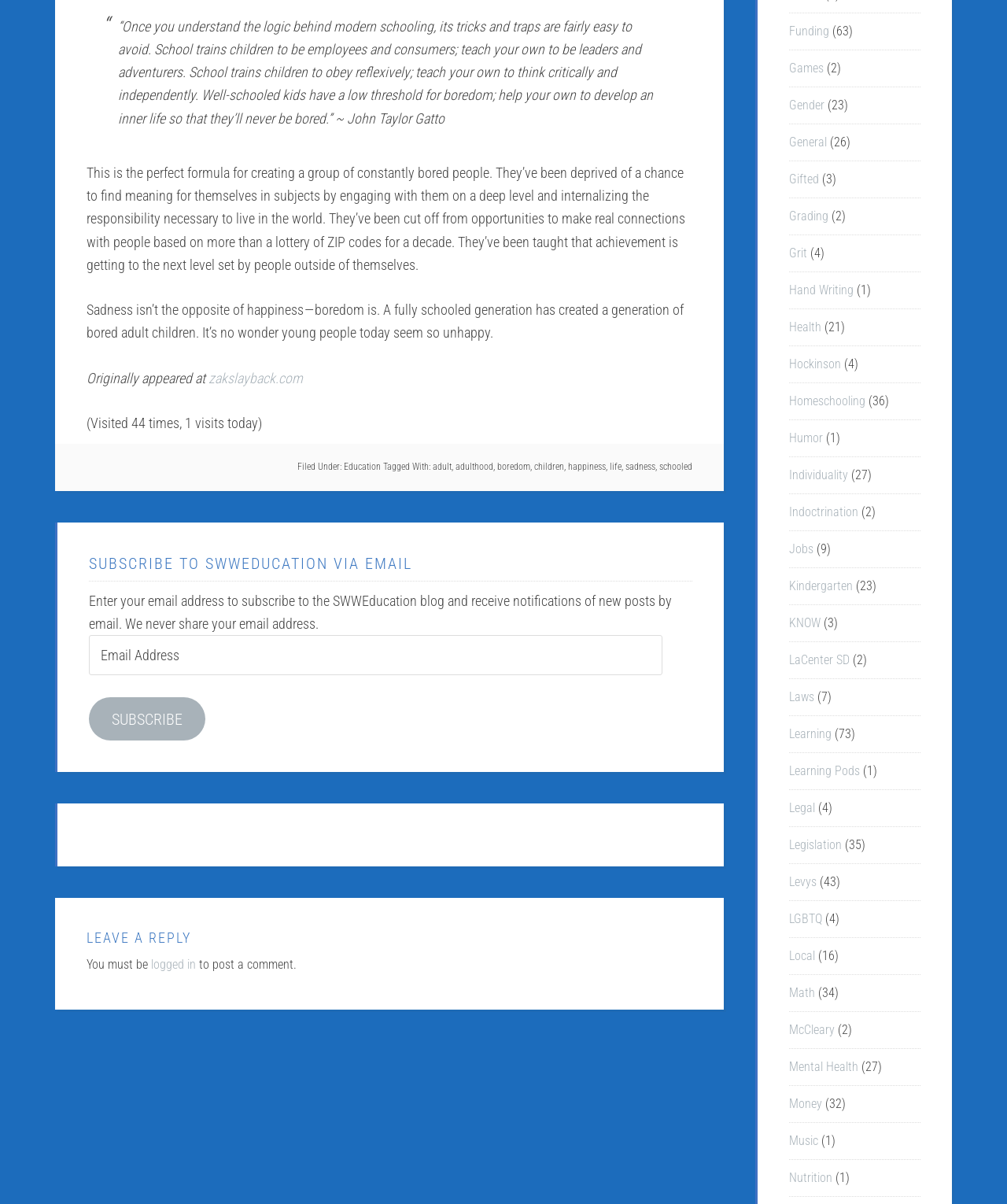Please answer the following question using a single word or phrase: What is the topic of the link 'Homeschooling'?

Homeschooling